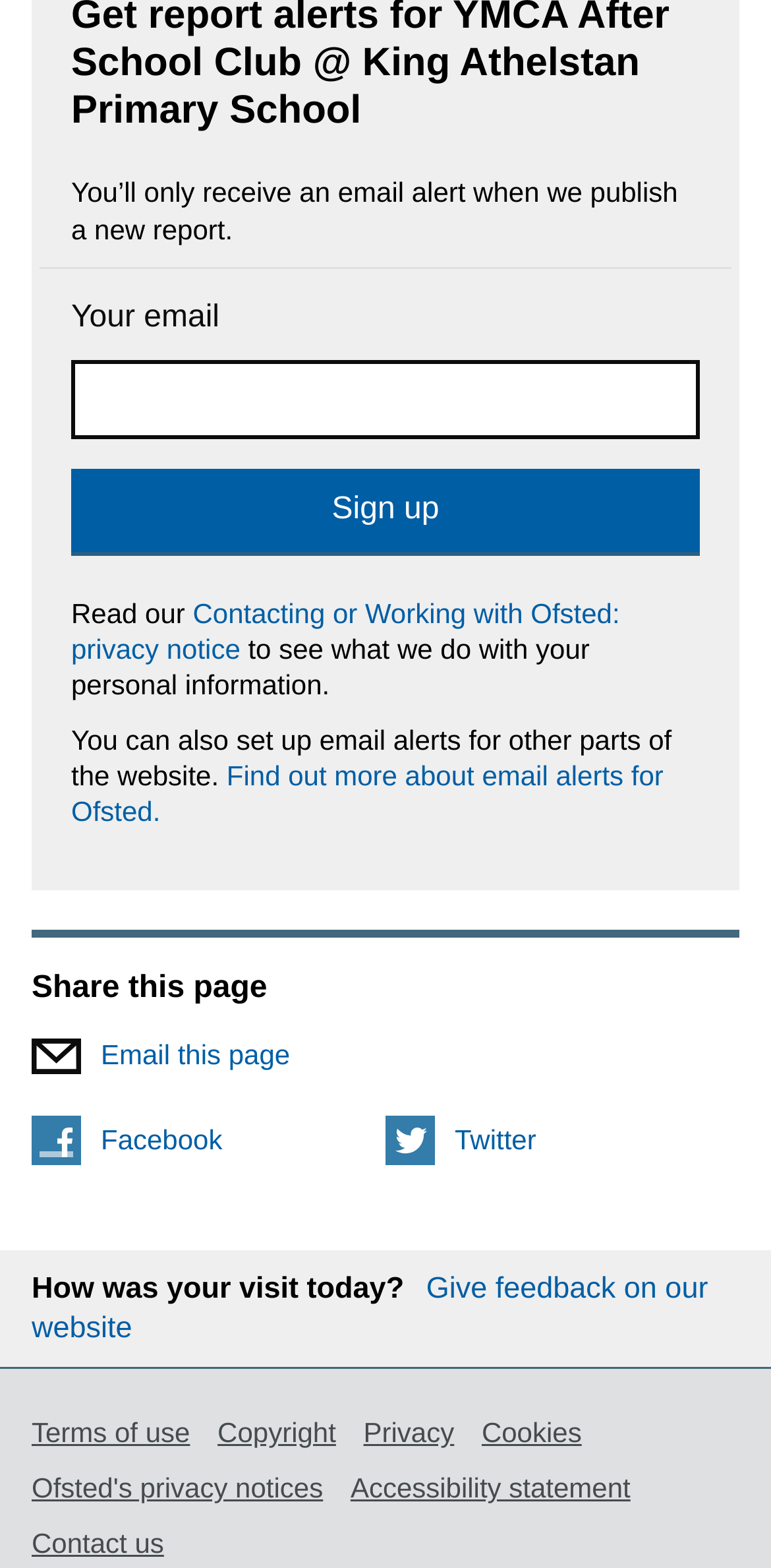Identify the bounding box coordinates for the element you need to click to achieve the following task: "Read the privacy notice". Provide the bounding box coordinates as four float numbers between 0 and 1, in the form [left, top, right, bottom].

[0.092, 0.38, 0.804, 0.424]